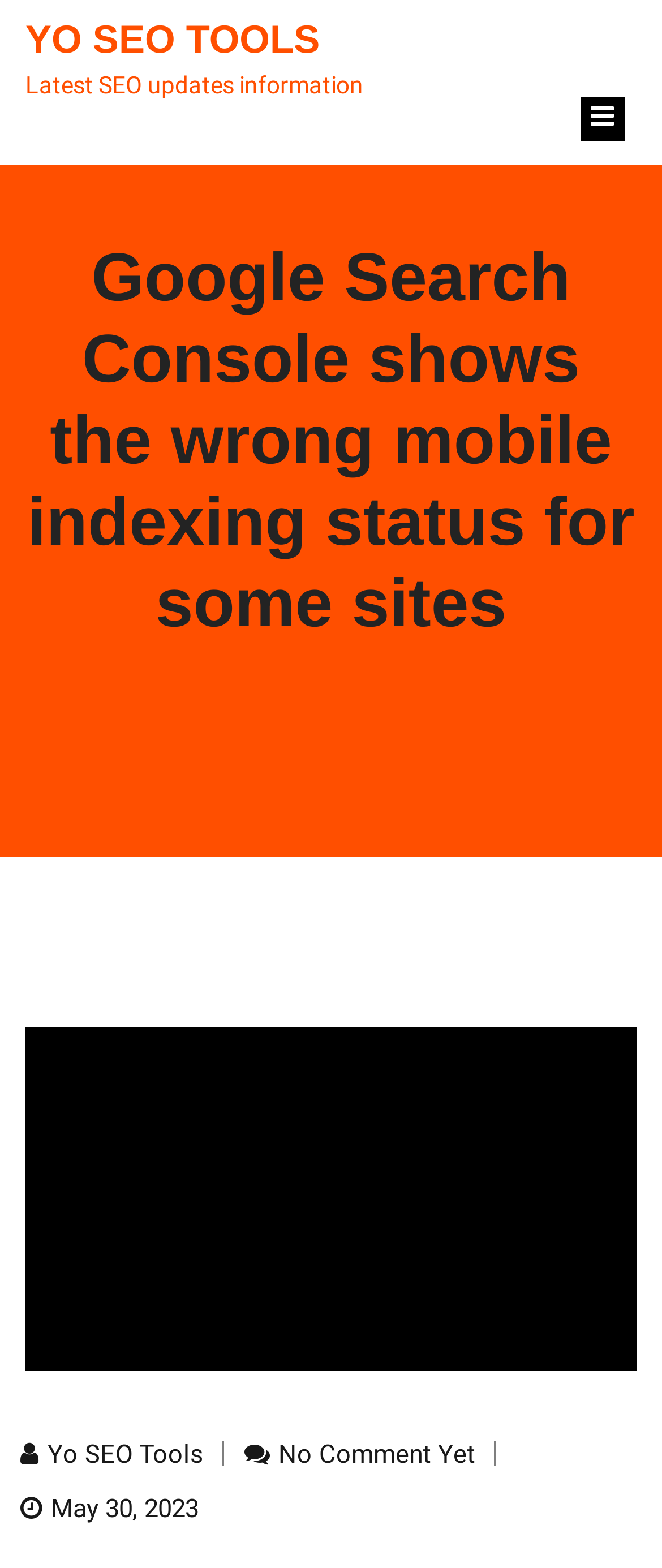What is the name of the website?
Give a single word or phrase as your answer by examining the image.

YO SEO TOOLS